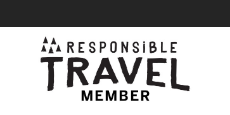Provide an in-depth description of all elements within the image.

The image features the logo of "Responsible Travel," emphasizing its commitment to sustainable tourism practices. The design incorporates a series of stylized mountain peaks above the words "Responsible Travel," which are bold and prominently displayed. Below this, the word "MEMBER" is featured in a smaller font, signifying the organization's affiliation with responsible travel initiatives. This logo represents a dedication to promoting eco-friendly travel experiences that support local communities and protect natural resources, aligning with the increasing demand for conscientious travel options.